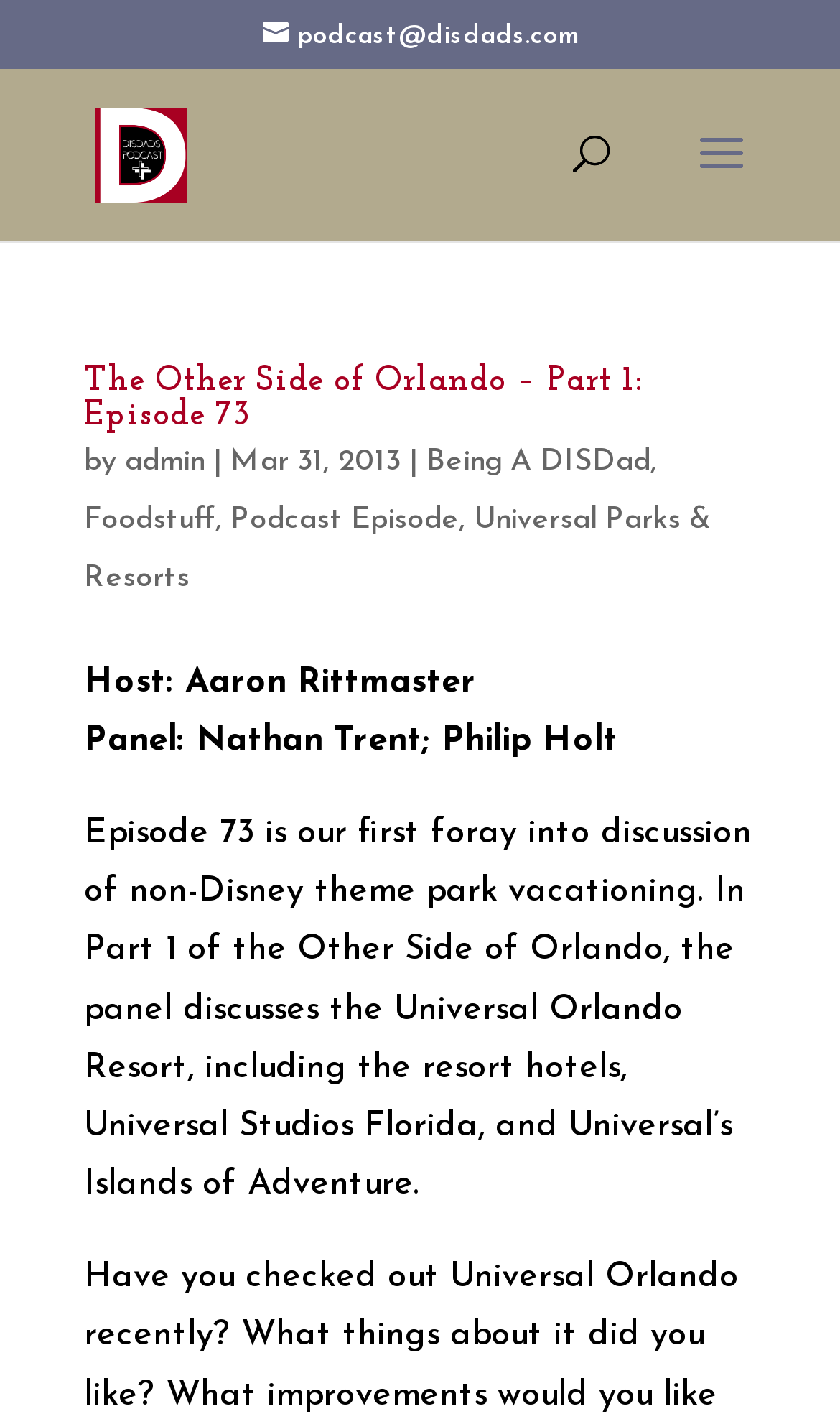Can you pinpoint the bounding box coordinates for the clickable element required for this instruction: "Like the post by Linda_Tempero"? The coordinates should be four float numbers between 0 and 1, i.e., [left, top, right, bottom].

None